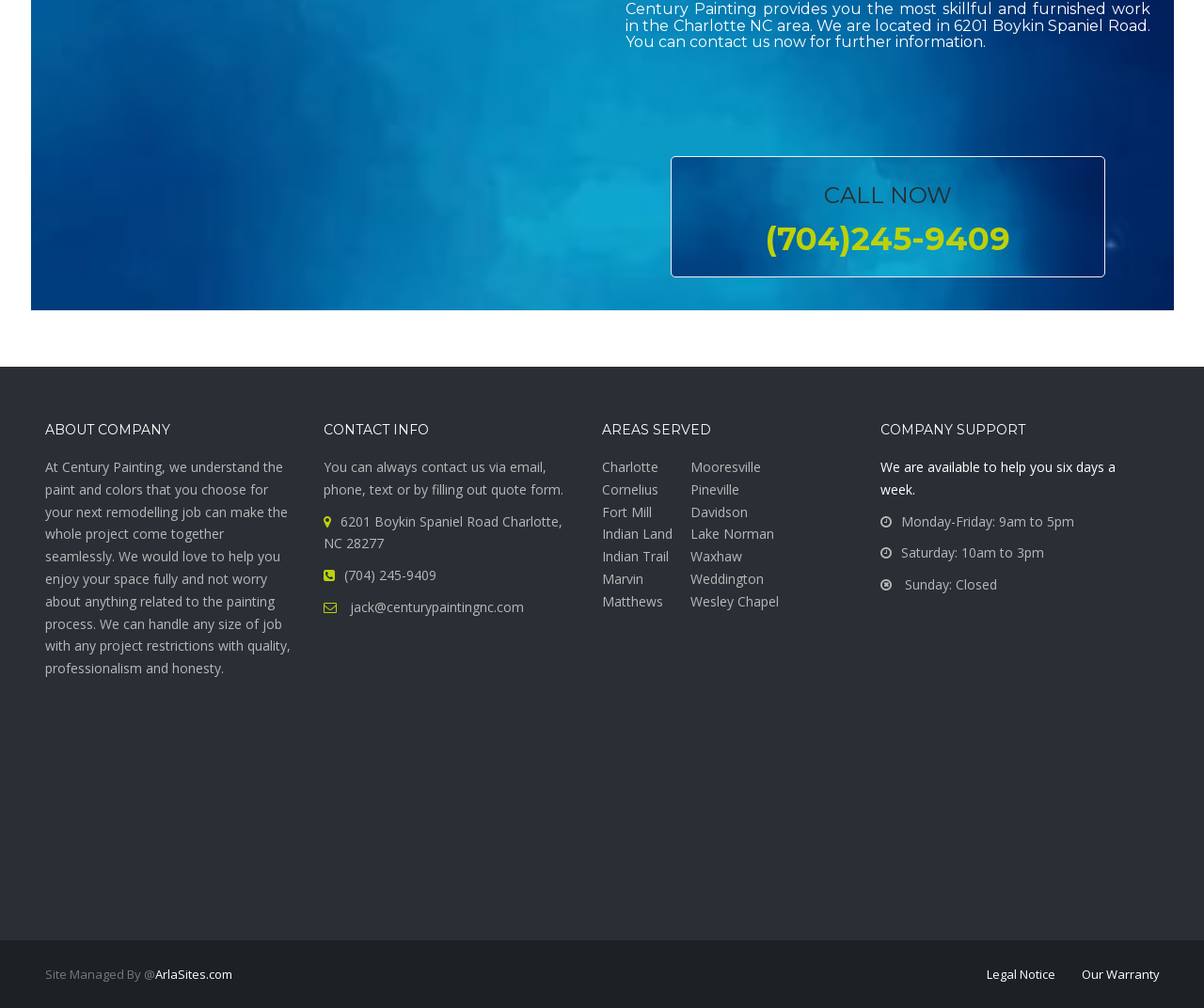Locate the bounding box coordinates of the clickable region necessary to complete the following instruction: "Check the company's contact information". Provide the coordinates in the format of four float numbers between 0 and 1, i.e., [left, top, right, bottom].

[0.269, 0.454, 0.468, 0.494]